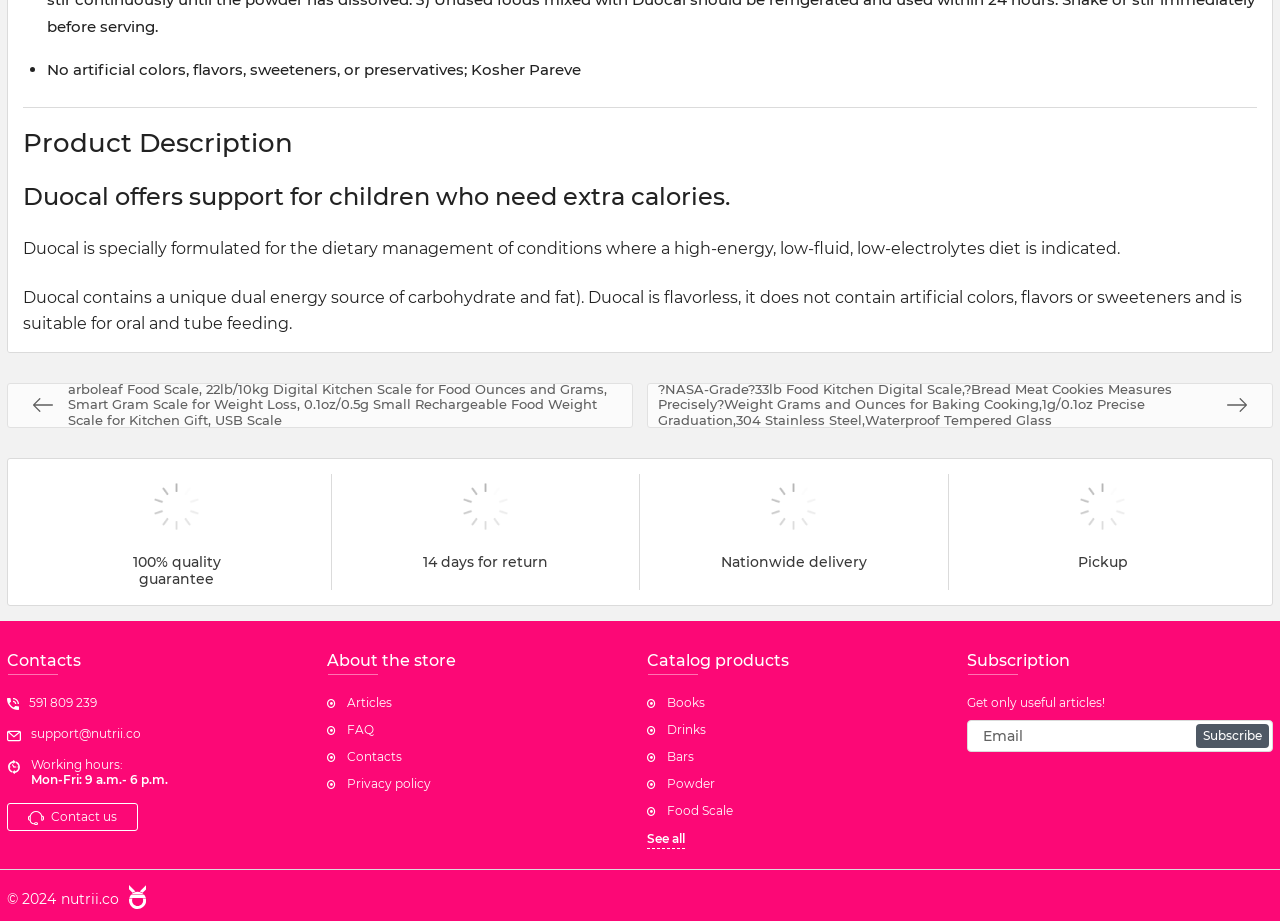Provide the bounding box coordinates for the UI element that is described as: "591 809 239".

[0.005, 0.755, 0.245, 0.772]